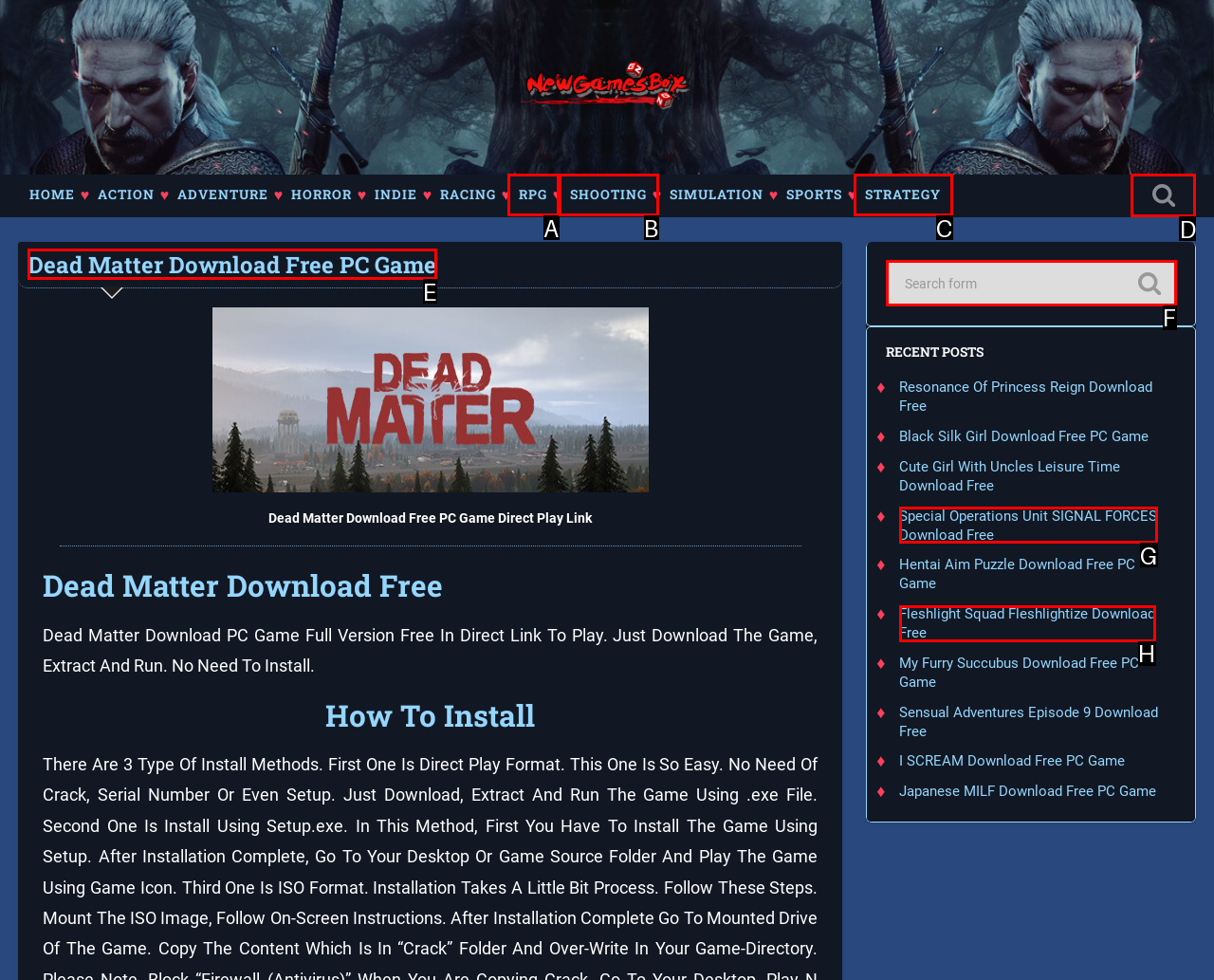To execute the task: Search for a game, which one of the highlighted HTML elements should be clicked? Answer with the option's letter from the choices provided.

F